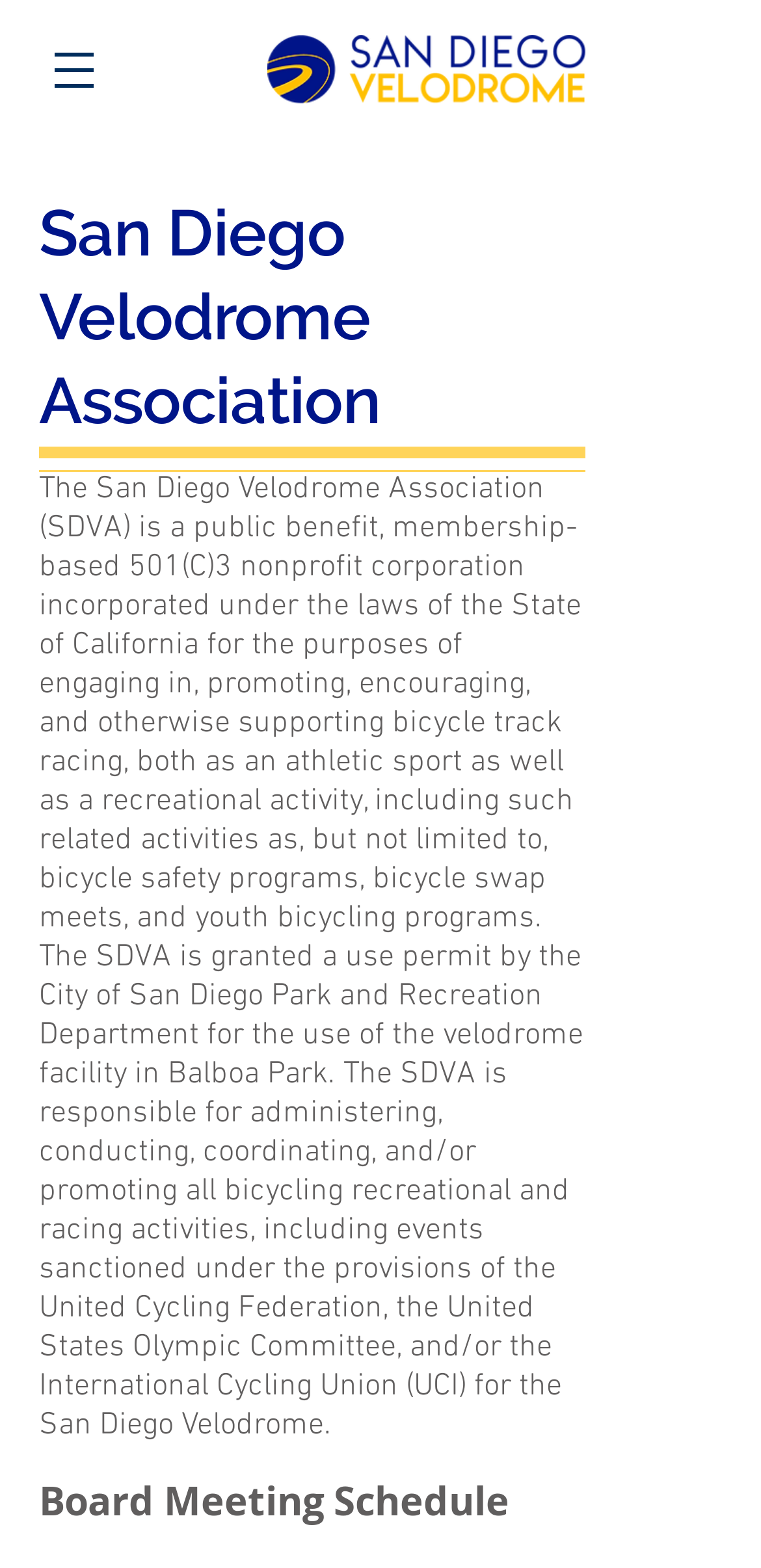What type of events are sanctioned by SDVA?
Based on the visual details in the image, please answer the question thoroughly.

The webpage mentions that 'The SDVA is responsible for administering, conducting, coordinating, and/or promoting all bicycling recreational and racing activities, including events sanctioned under the provisions of the United Cycling Federation, the United States Olympic Committee, and/or the International Cycling Union (UCI)...' which suggests that SDVA sanctions cycling events.